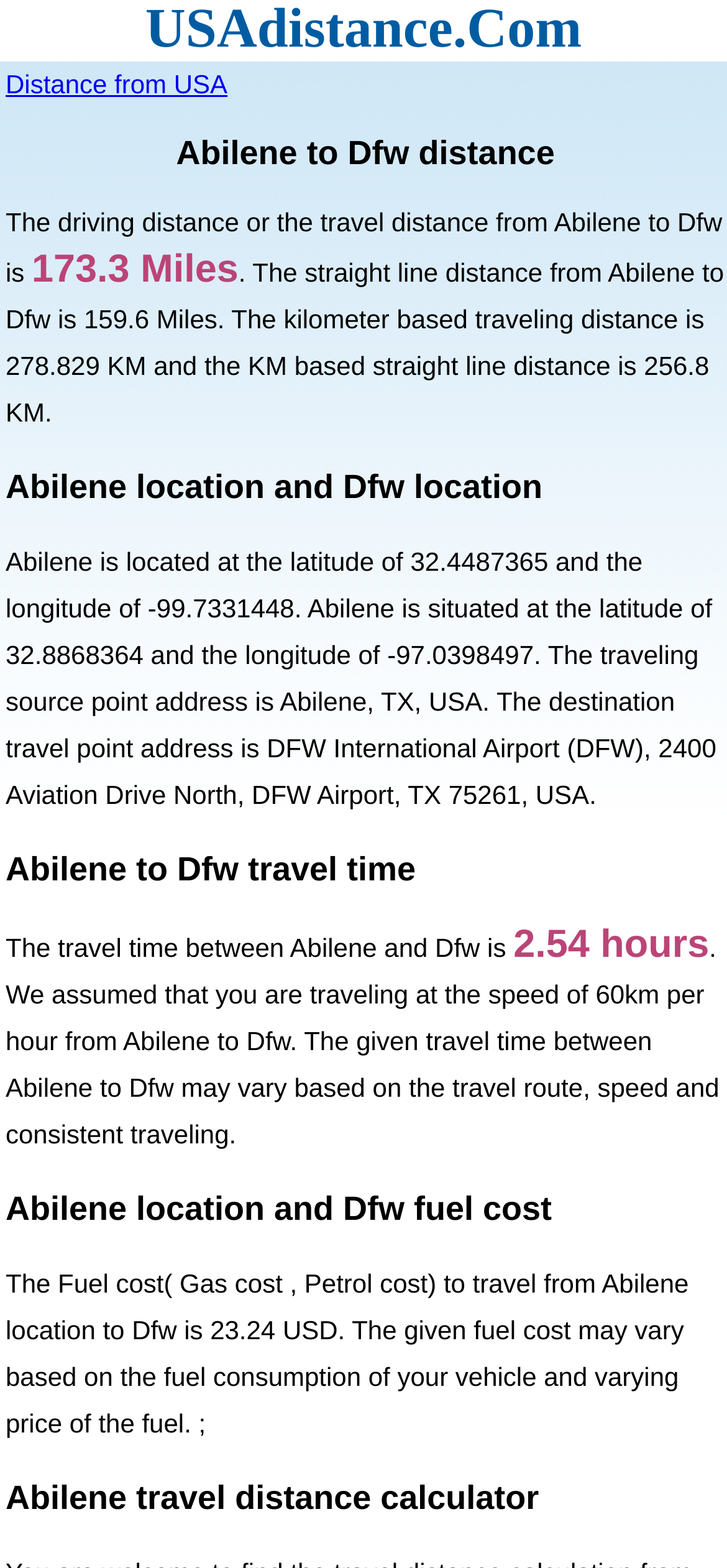Using the webpage screenshot and the element description Distance from USA, determine the bounding box coordinates. Specify the coordinates in the format (top-left x, top-left y, bottom-right x, bottom-right y) with values ranging from 0 to 1.

[0.008, 0.044, 0.313, 0.063]